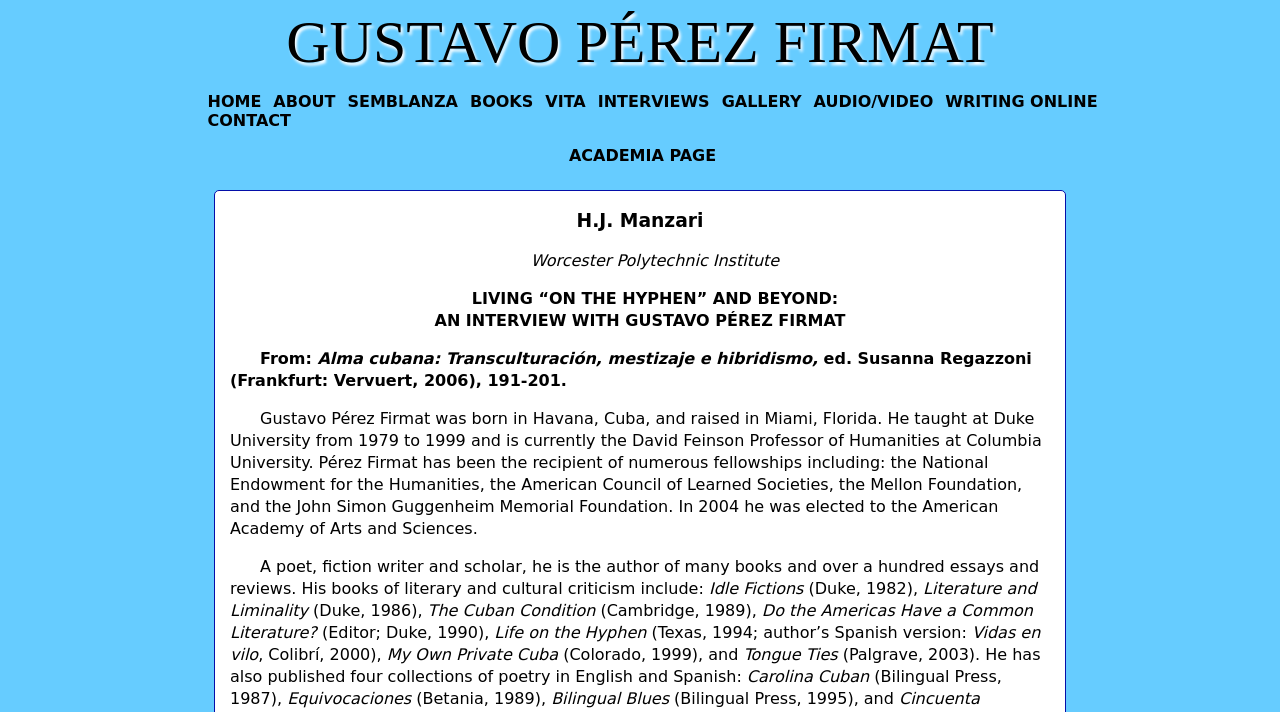Please find the bounding box for the UI element described by: "writing online".

[0.738, 0.129, 0.857, 0.156]